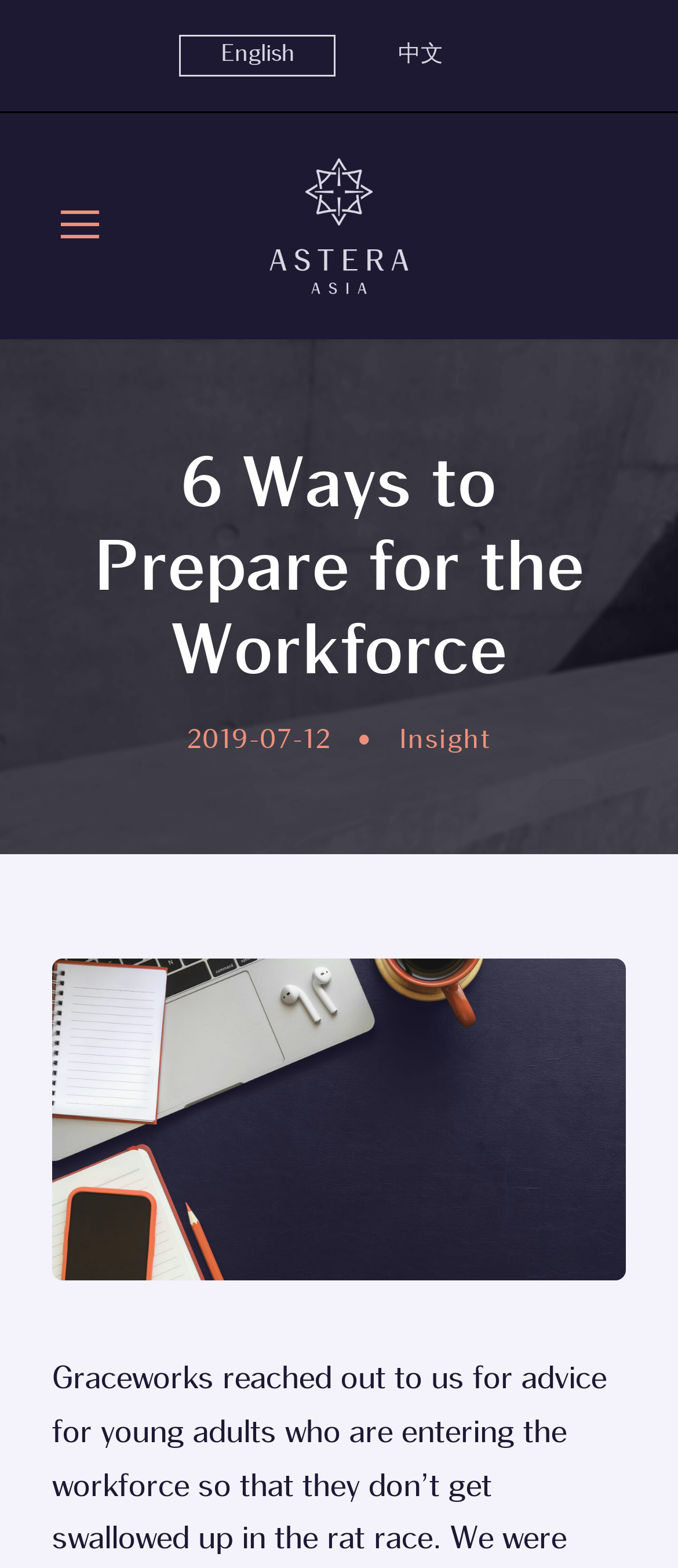What is the main topic of the webpage?
By examining the image, provide a one-word or phrase answer.

Preparing for the workforce